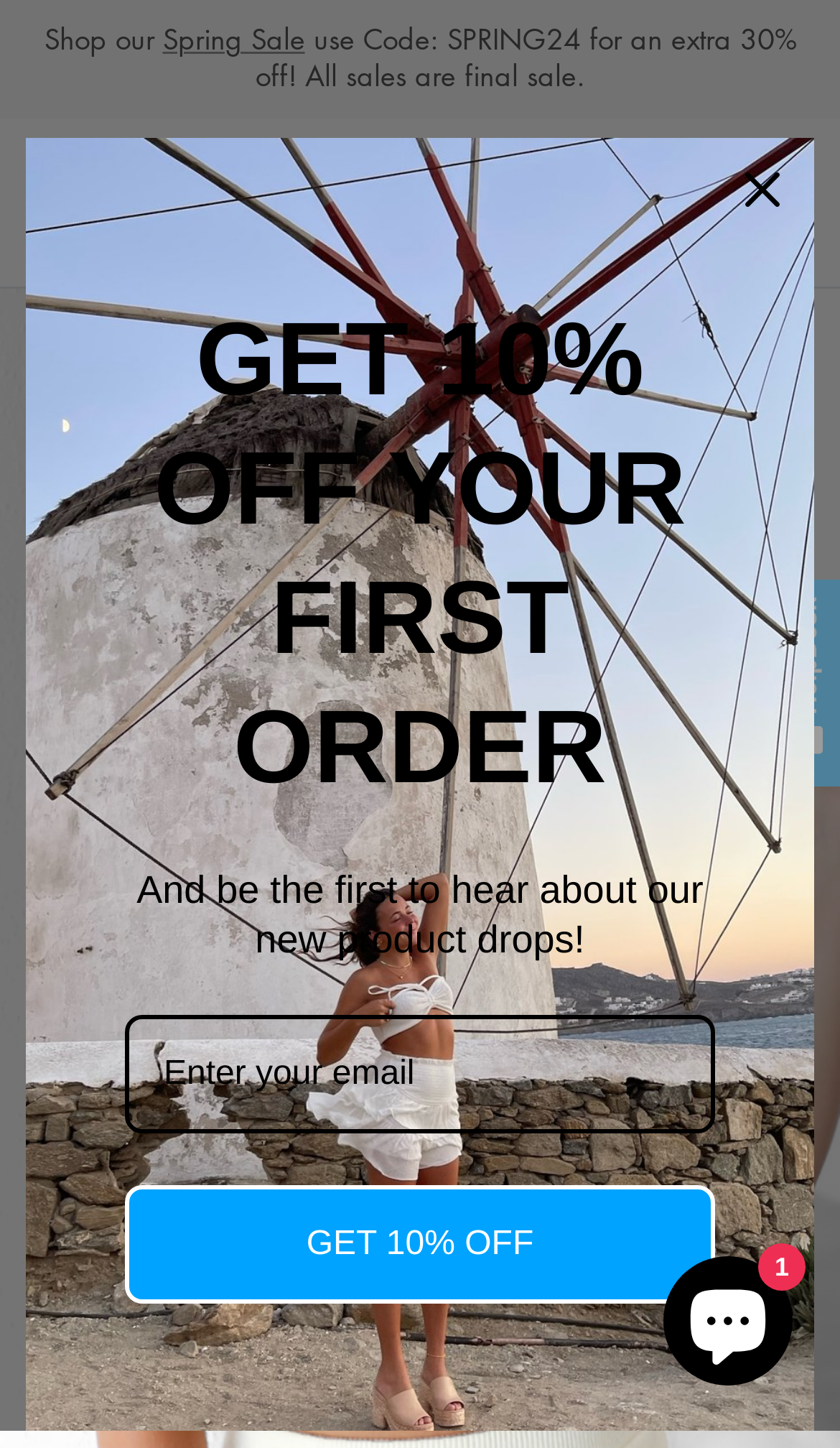Construct a comprehensive caption that outlines the webpage's structure and content.

This webpage is about a product, specifically the NIKIBIKI Vintage Black Skinny Strap Ribbed Cami Top, sold at BohoPink.com. At the top of the page, there is a large image of the product, taking up most of the width. Below the image, there are several links and buttons, including a "Shop our Spring Sale" link, a "Previous" and "Next" button, and a "Toggle menu" button. 

To the top left, there is a menu with links to "Boho Pink", "Account", and other options. Below the menu, there are several links to social media platforms, including Facebook, Instagram, Pinterest, and Tiktok. 

In the middle of the page, there is a dialog box with a heading "Sign up and save" and a form to enter an email address to subscribe to the website's newsletter. The dialog box also contains links to the website's social media platforms.

At the bottom of the page, there is a chat window with a button to expand or collapse it. Next to the chat window, there is a "HelpDesk" text and a cart icon. 

Additionally, there is a promotional dialog box that appears on top of the page, with a form to enter an email address to get 10% off. The dialog box has a "Close" button at the top right corner.